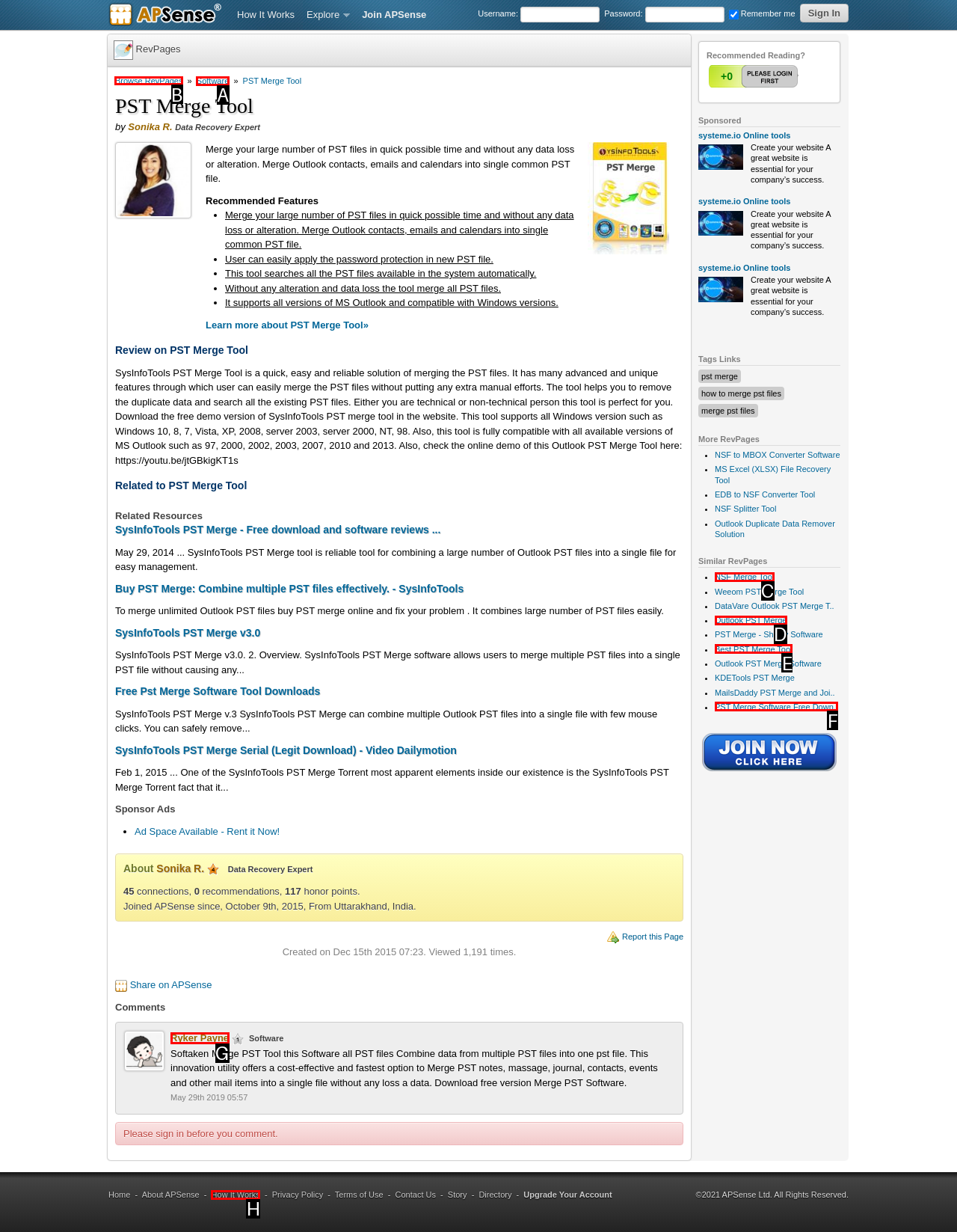Choose the HTML element that should be clicked to accomplish the task: Browse RevPages. Answer with the letter of the chosen option.

B